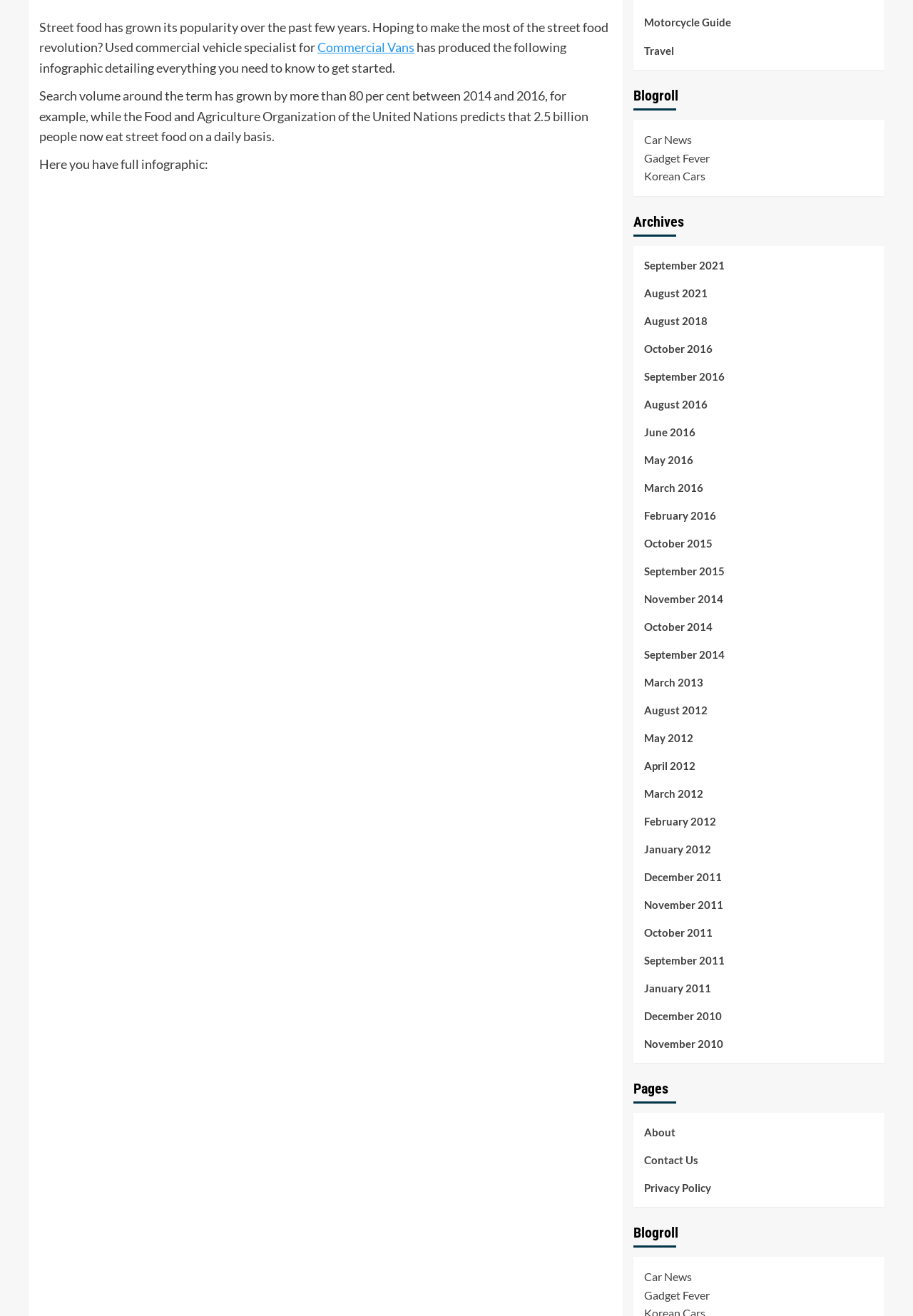What is the predicted number of people eating street food daily?
Look at the webpage screenshot and answer the question with a detailed explanation.

The text states 'the Food and Agriculture Organization of the United Nations predicts that 2.5 billion people now eat street food on a daily basis.'